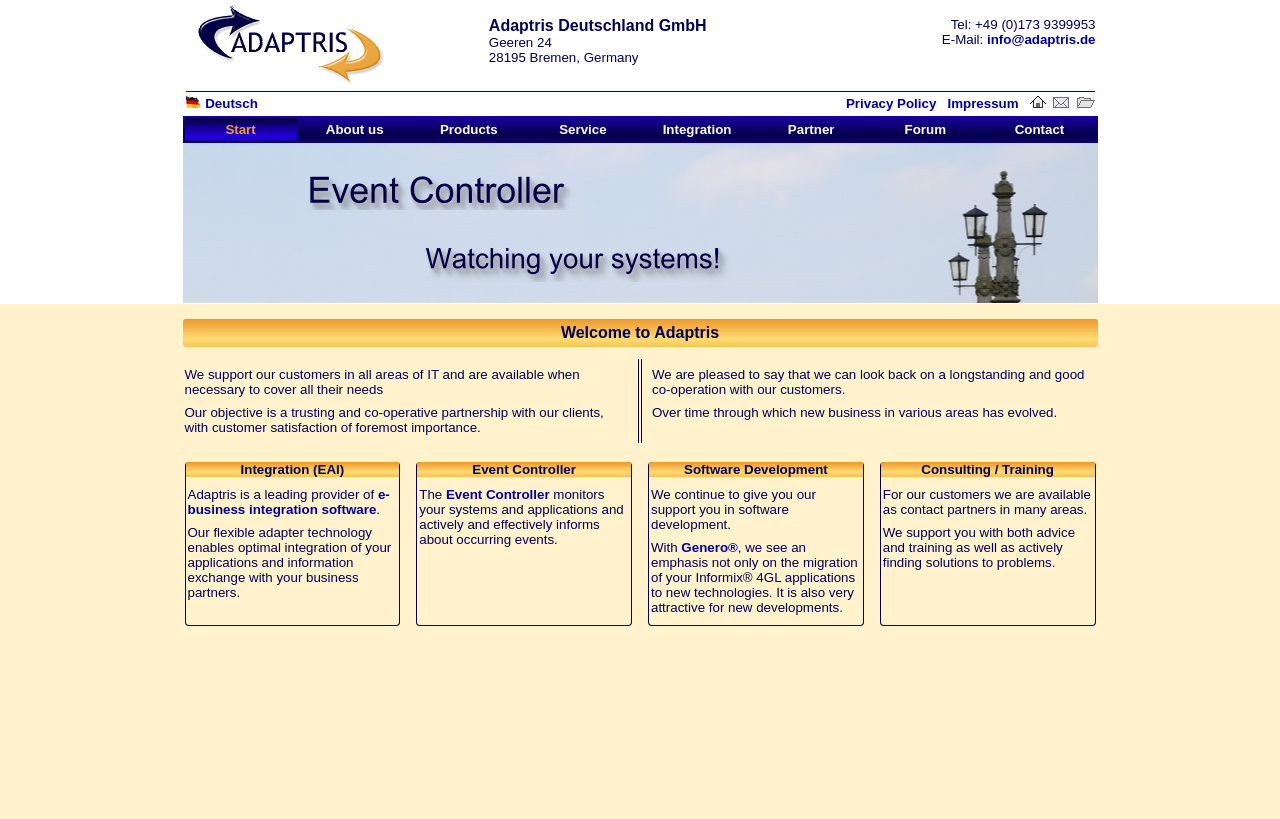What is the purpose of the Event Controller?
Refer to the image and answer the question using a single word or phrase.

Monitors systems and applications